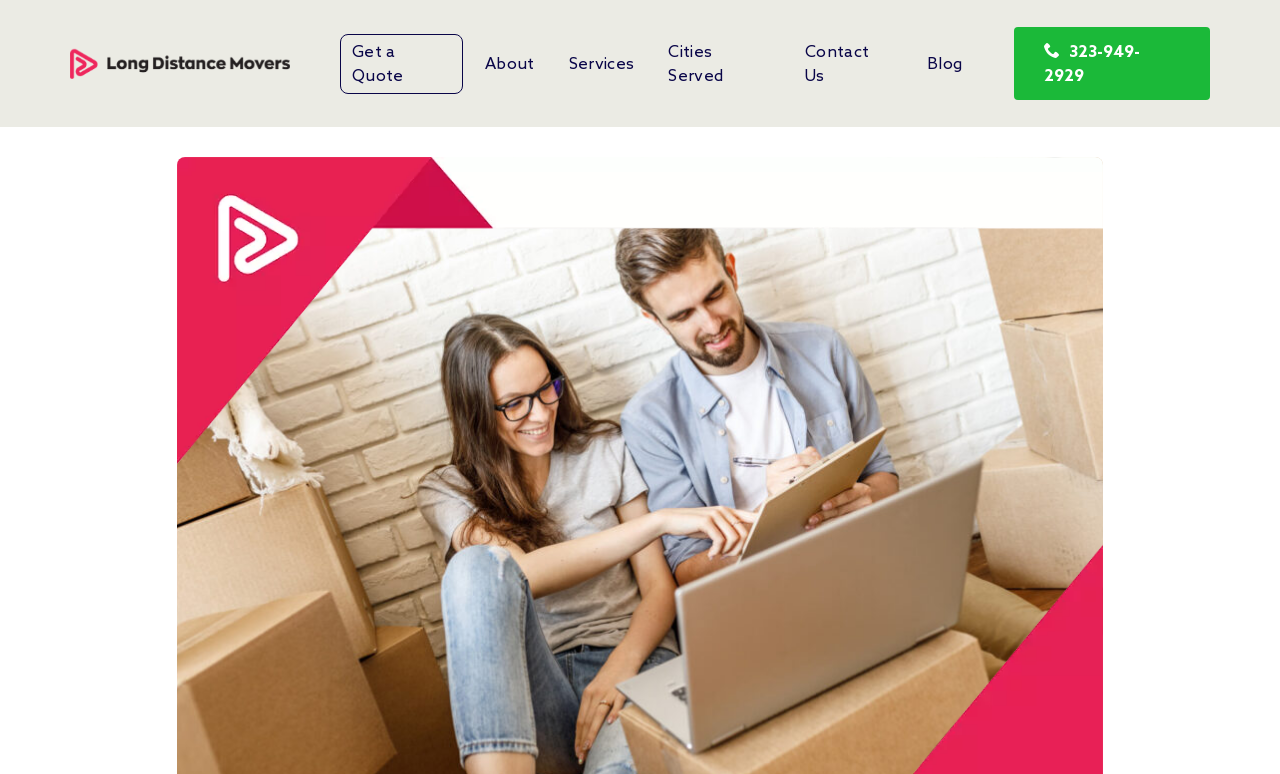Locate the bounding box coordinates of the element that should be clicked to execute the following instruction: "Learn about auto transport".

[0.447, 0.135, 0.618, 0.193]